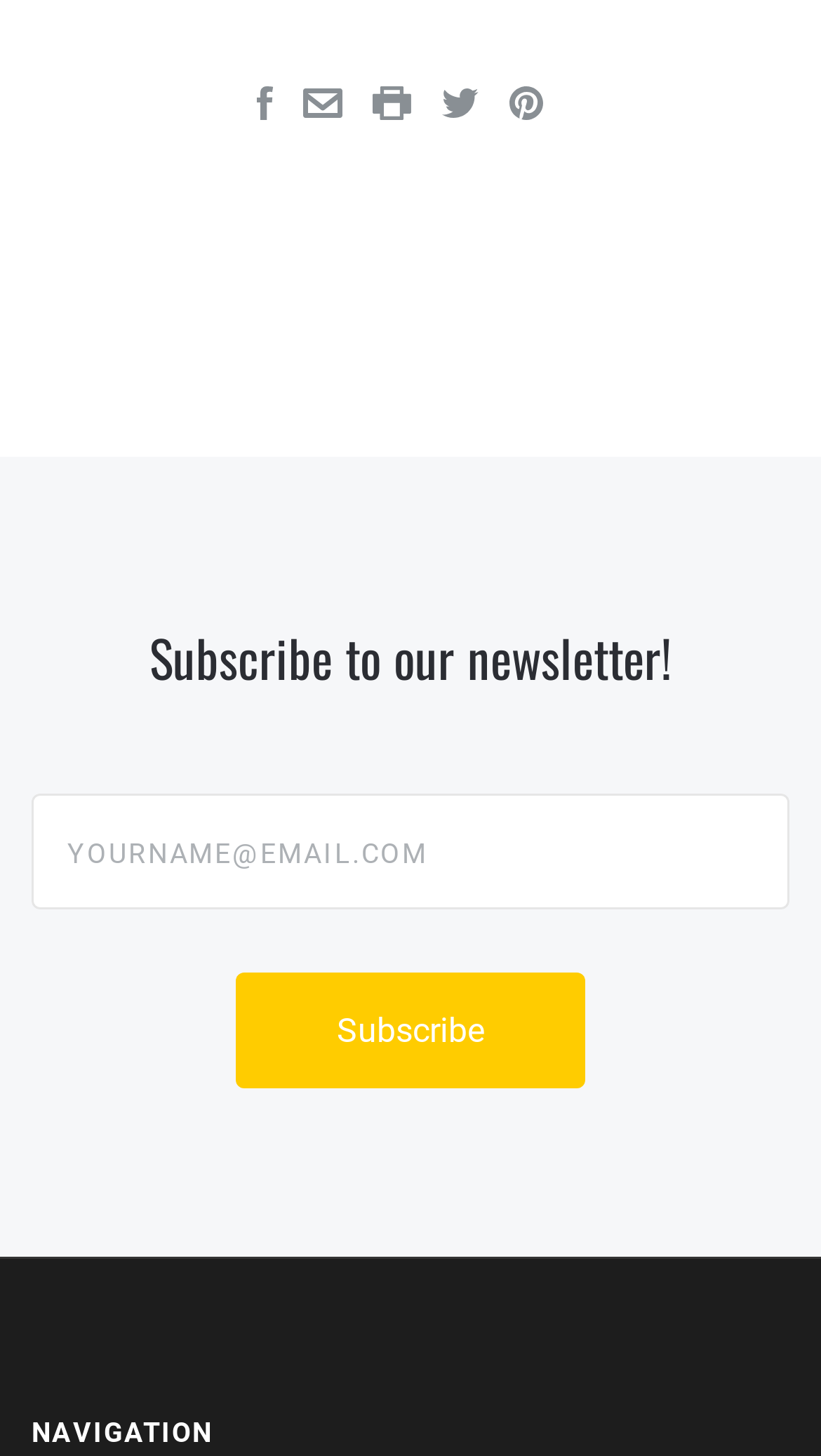Please locate the clickable area by providing the bounding box coordinates to follow this instruction: "Print the page".

[0.454, 0.062, 0.503, 0.088]